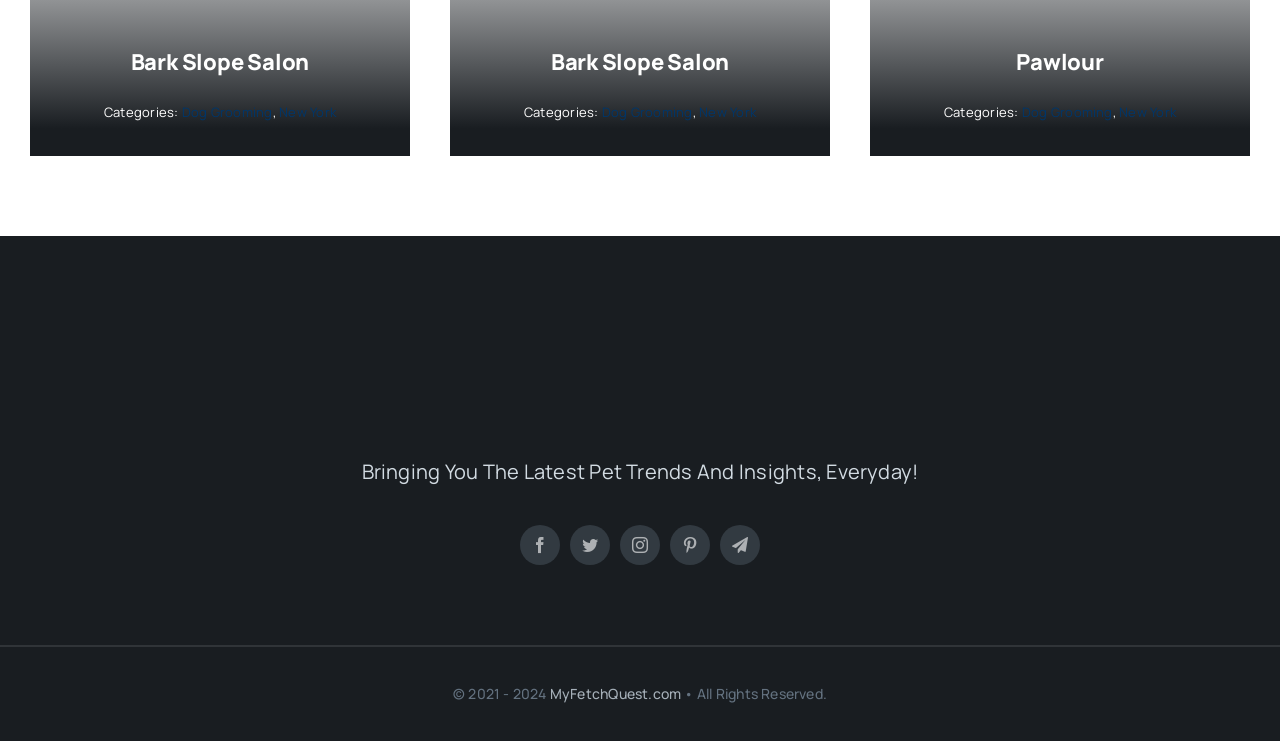Identify and provide the bounding box for the element described by: "aria-label="cf8cbed3-f07e-41d2-a3e9-503c0e44b32d"".

[0.441, 0.422, 0.559, 0.452]